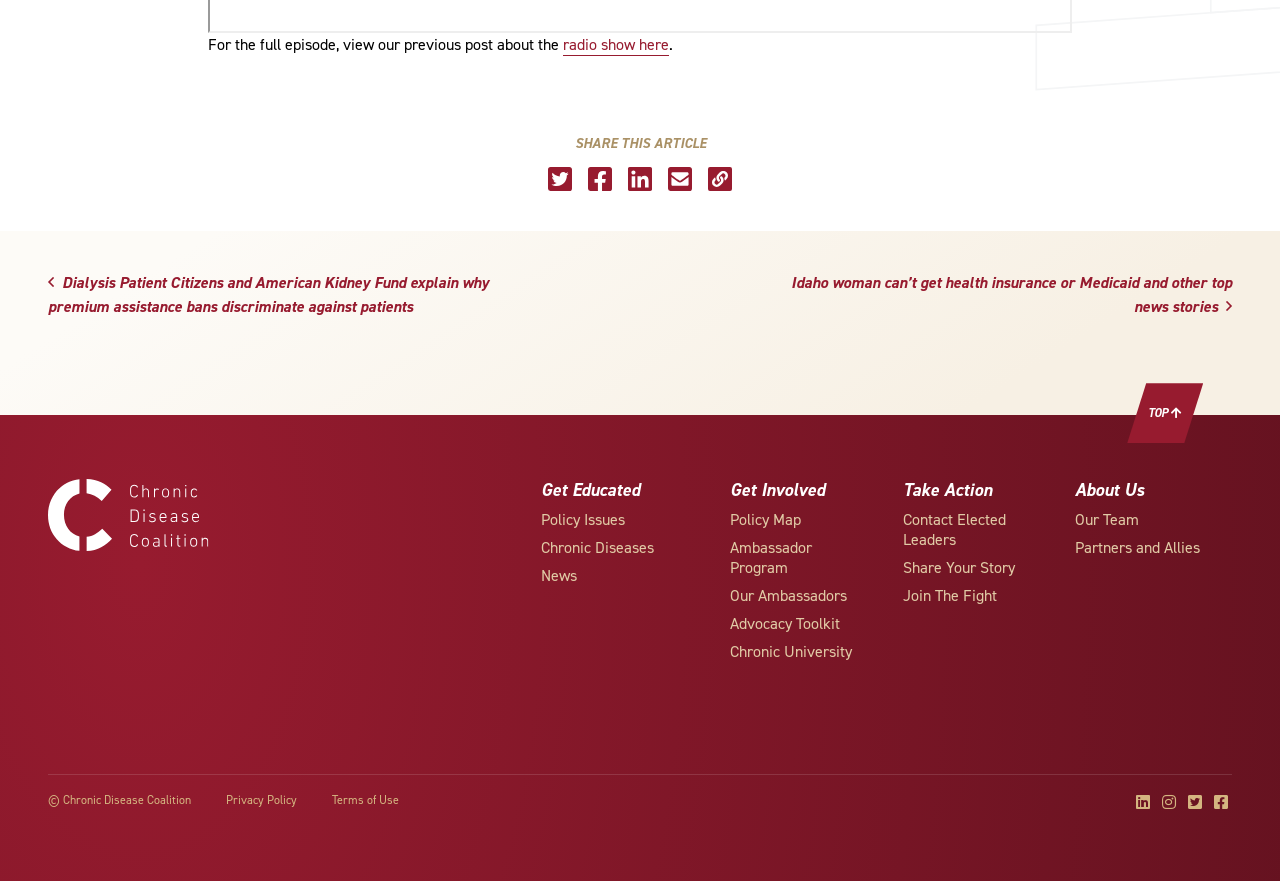What is the name of the organization at the bottom of the page?
Based on the visual information, provide a detailed and comprehensive answer.

I looked at the bottom of the webpage and found the copyright information, which mentions the name of the organization as Chronic Disease Coalition.